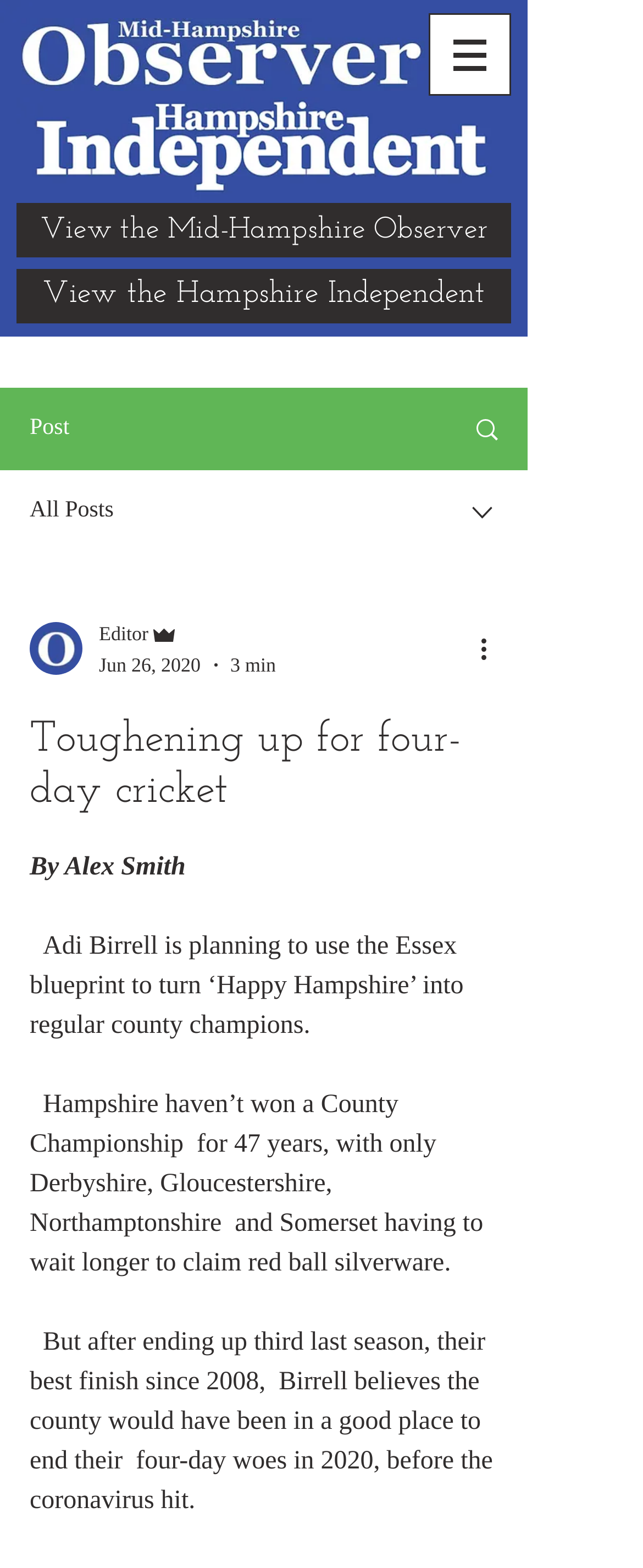Utilize the details in the image to thoroughly answer the following question: Who is the author of the article?

The author of the article can be found in the text 'By Alex Smith' which is located below the main heading 'Toughening up for four-day cricket'.